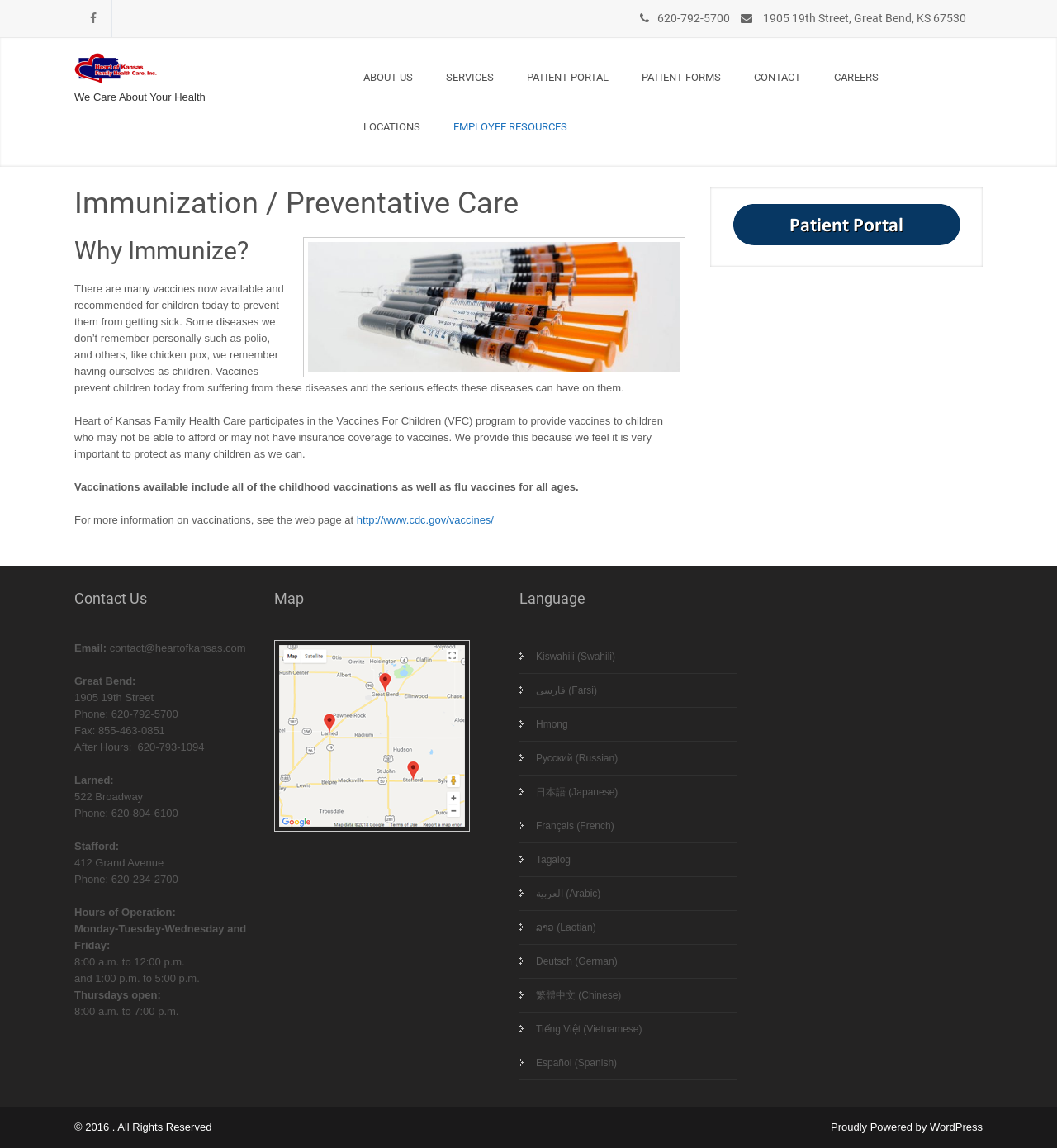Locate the bounding box coordinates of the clickable element to fulfill the following instruction: "Visit the PATIENT PORTAL". Provide the coordinates as four float numbers between 0 and 1 in the format [left, top, right, bottom].

[0.483, 0.046, 0.591, 0.089]